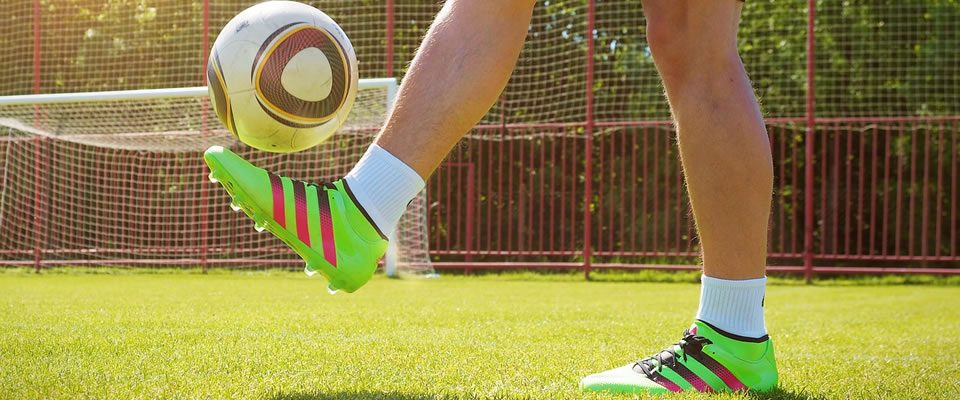What is the player's foot poised to do?
Could you give a comprehensive explanation in response to this question?

The caption describes the player's right foot as 'poised to strike a well-patterned soccer ball', indicating that the player is about to kick the ball.